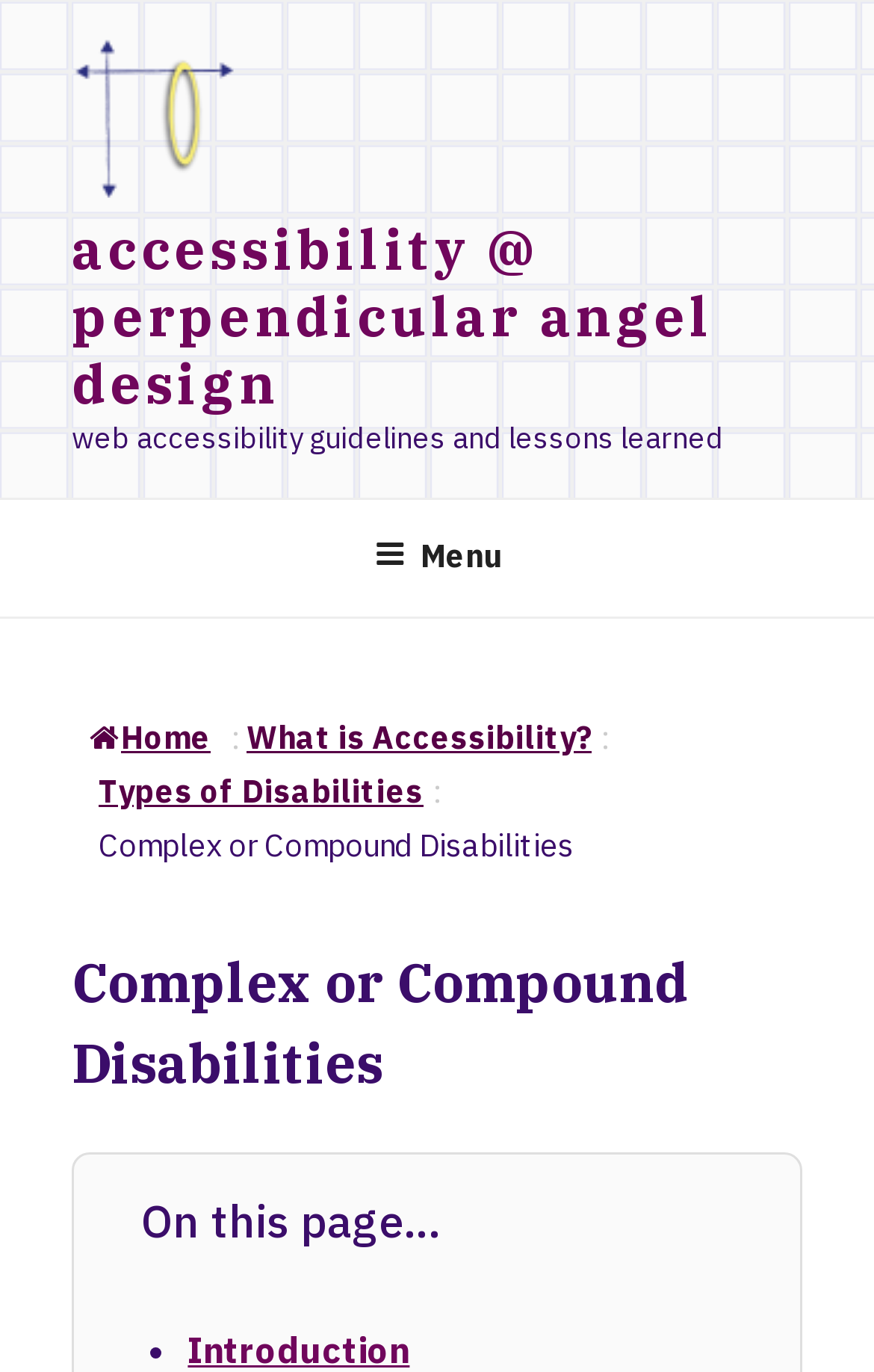Identify the bounding box for the described UI element. Provide the coordinates in (top-left x, top-left y, bottom-right x, bottom-right y) format with values ranging from 0 to 1: What is Accessibility?

[0.282, 0.522, 0.677, 0.551]